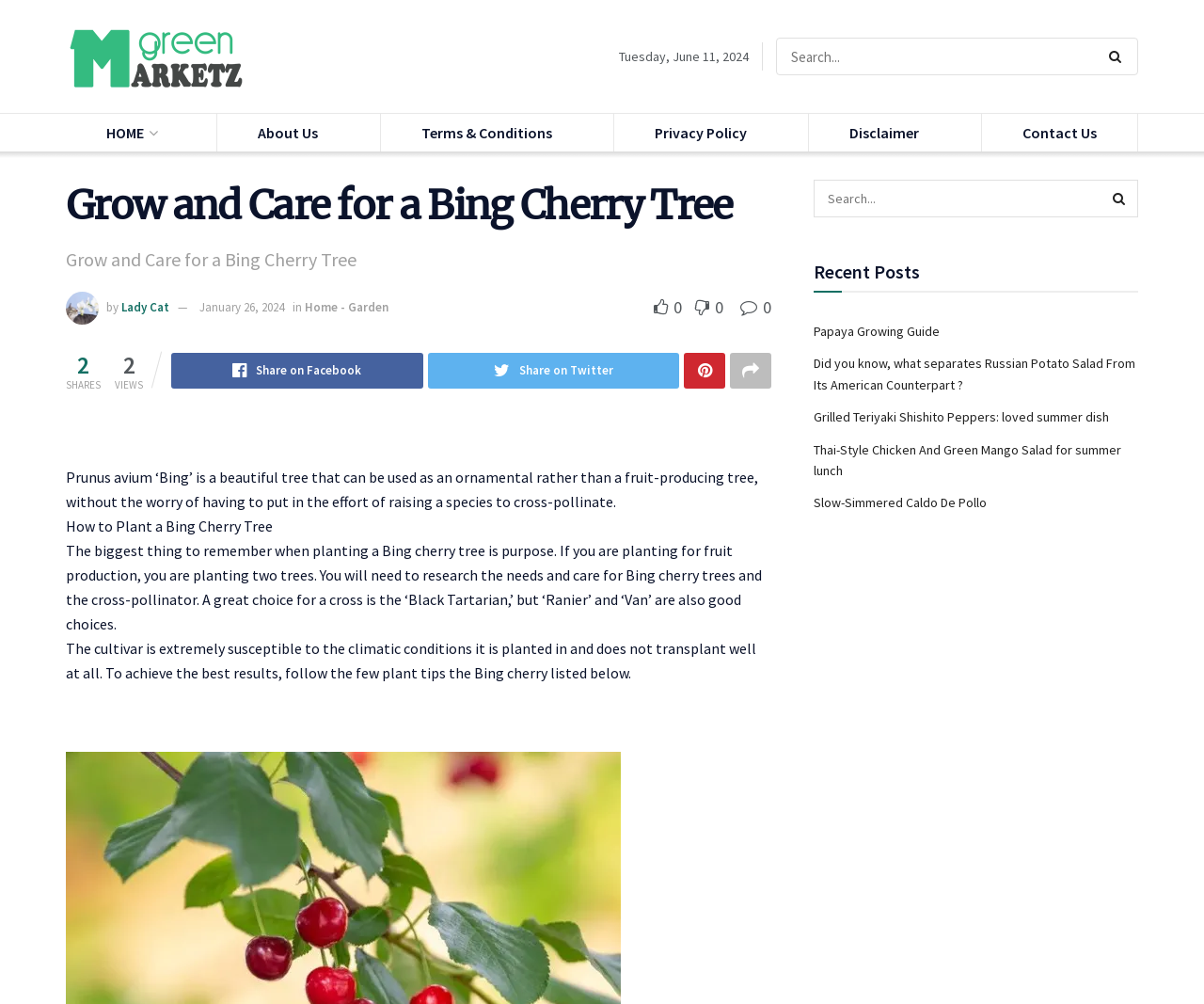What type of content is listed under 'Recent Posts'?
Using the information from the image, provide a comprehensive answer to the question.

The 'Recent Posts' section lists the titles of recent articles published on the website, such as 'Papaya Growing Guide' and 'Thai-Style Chicken And Green Mango Salad for summer lunch'.